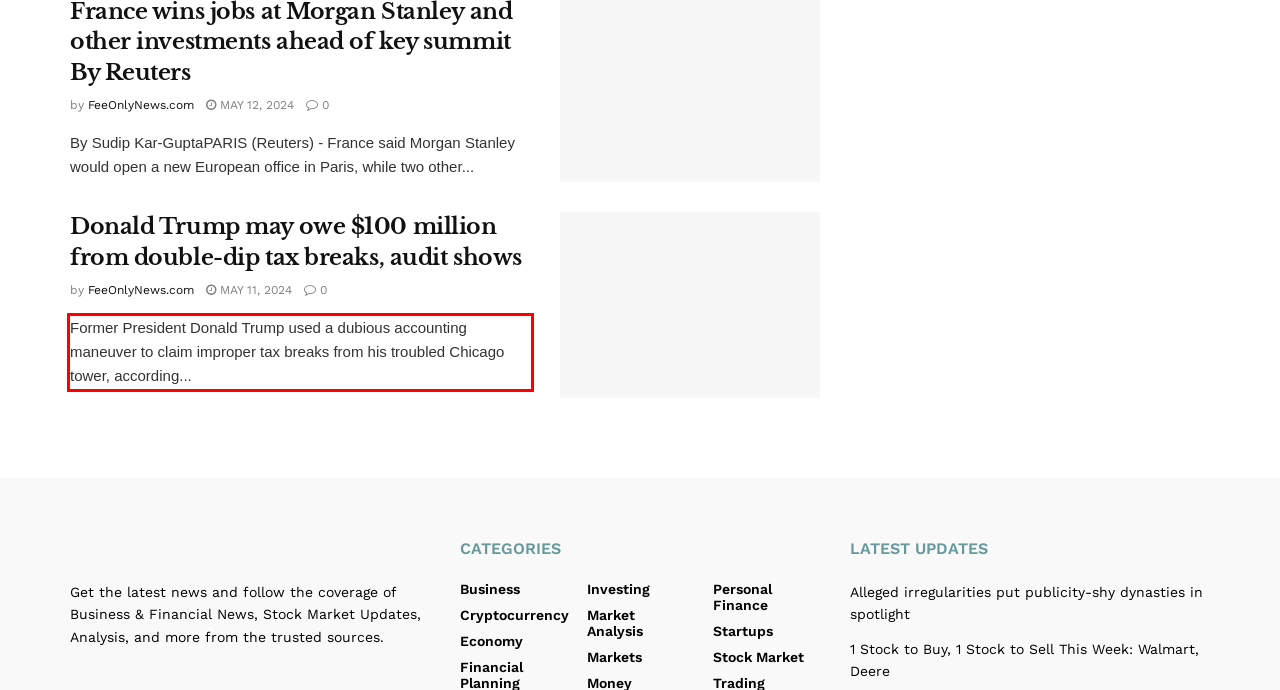Given a screenshot of a webpage containing a red rectangle bounding box, extract and provide the text content found within the red bounding box.

Former President Donald Trump used a dubious accounting maneuver to claim improper tax breaks from his troubled Chicago tower, according...